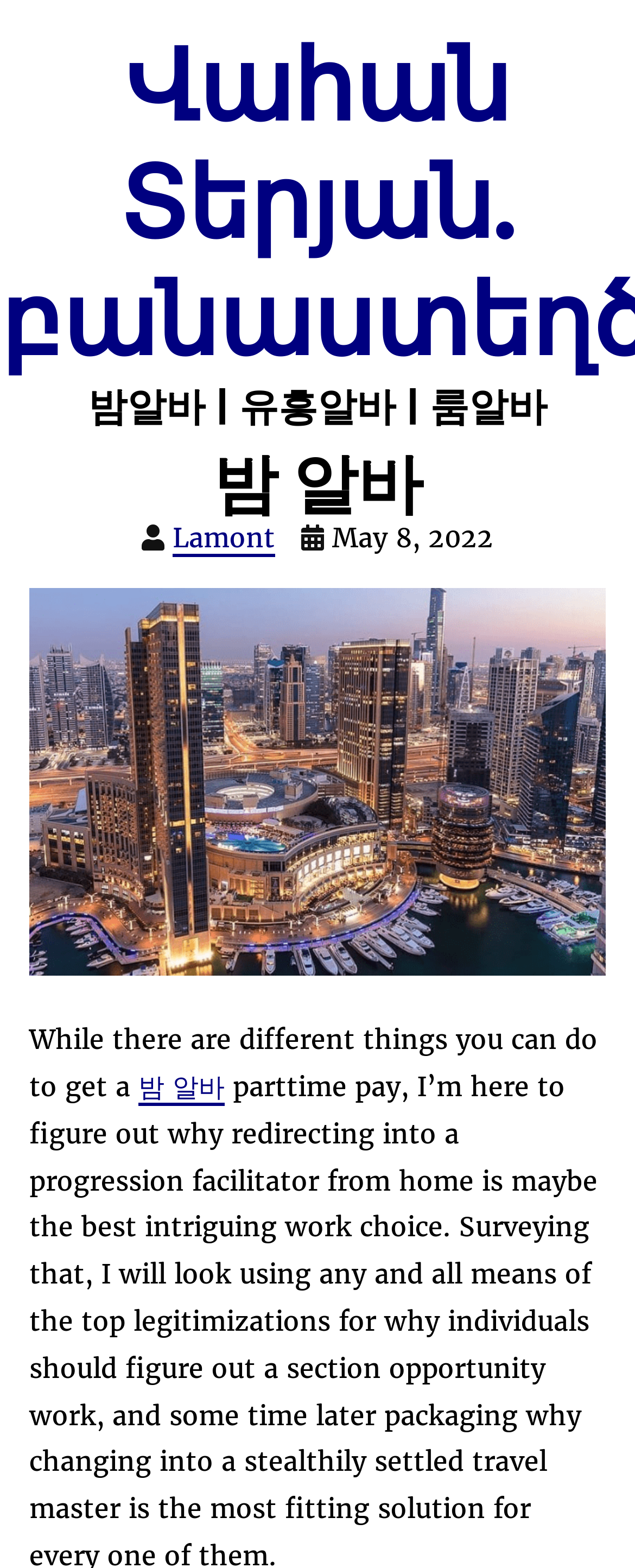Based on the element description "밤 알바", predict the bounding box coordinates of the UI element.

[0.218, 0.682, 0.354, 0.705]